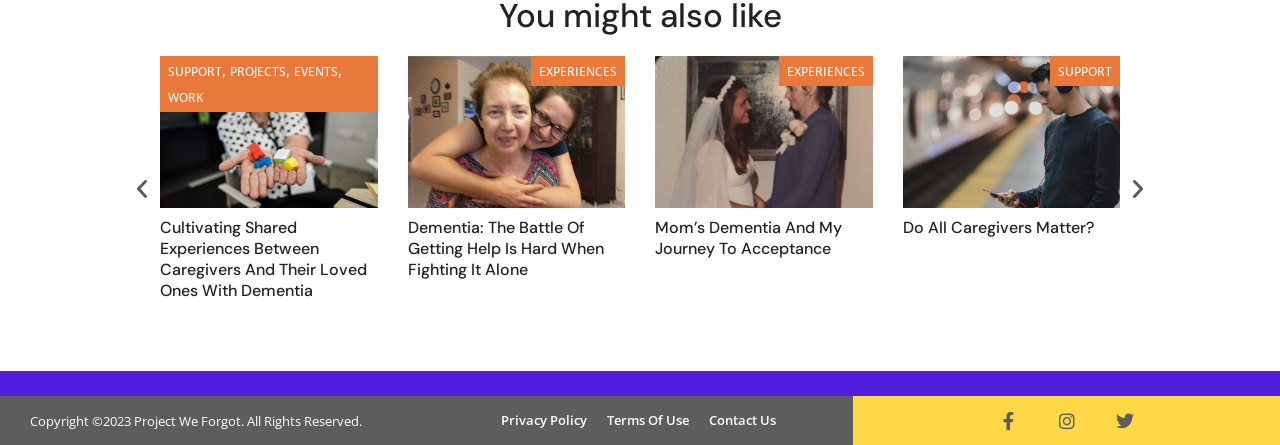Determine the bounding box coordinates of the clickable region to execute the instruction: "Visit the 'Facebook' page". The coordinates should be four float numbers between 0 and 1, denoted as [left, top, right, bottom].

[0.781, 0.925, 0.795, 0.966]